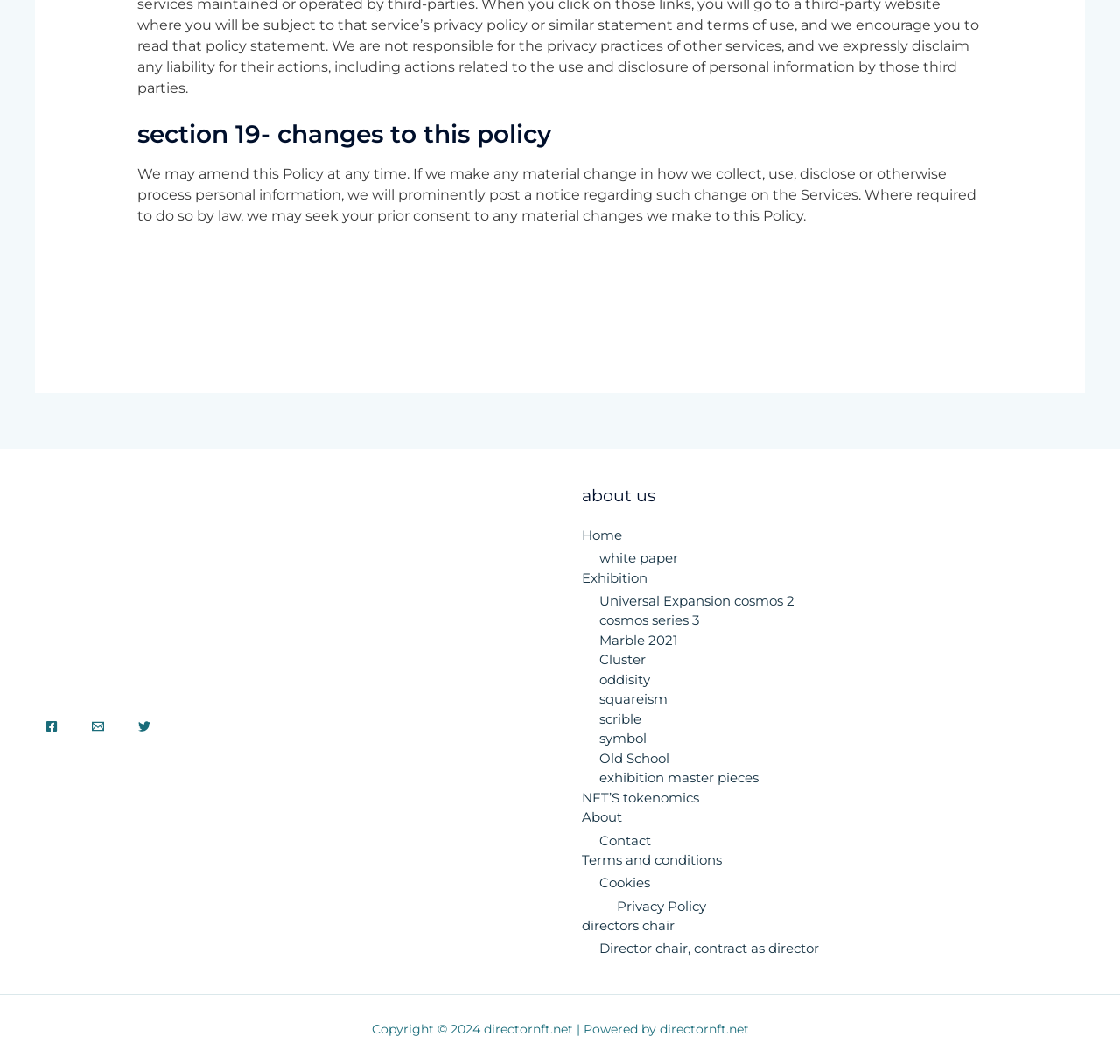Determine the bounding box for the described UI element: "Email".

[0.073, 0.667, 0.102, 0.698]